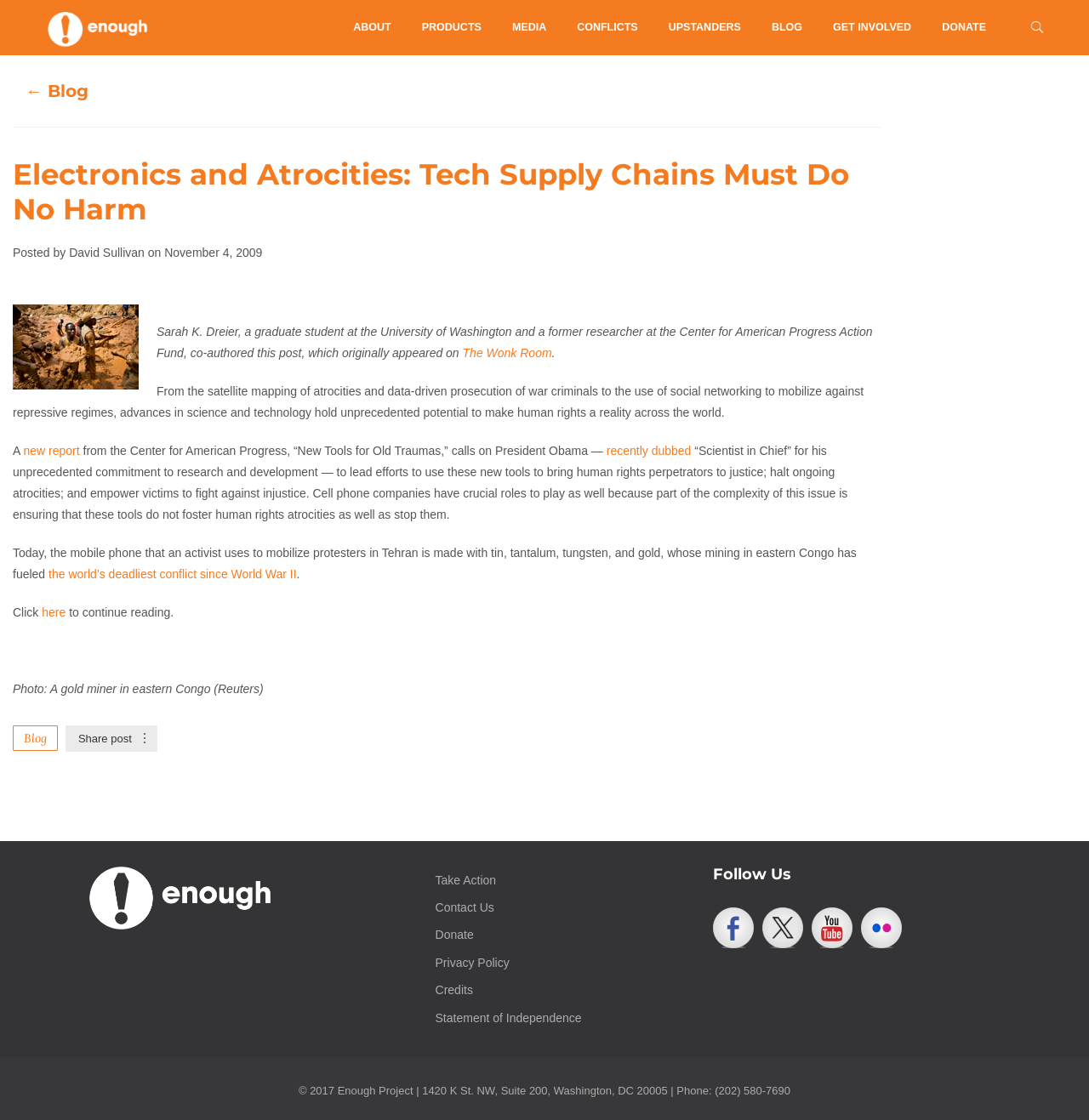Who is the author of the article?
Based on the visual, give a brief answer using one word or a short phrase.

David Sullivan